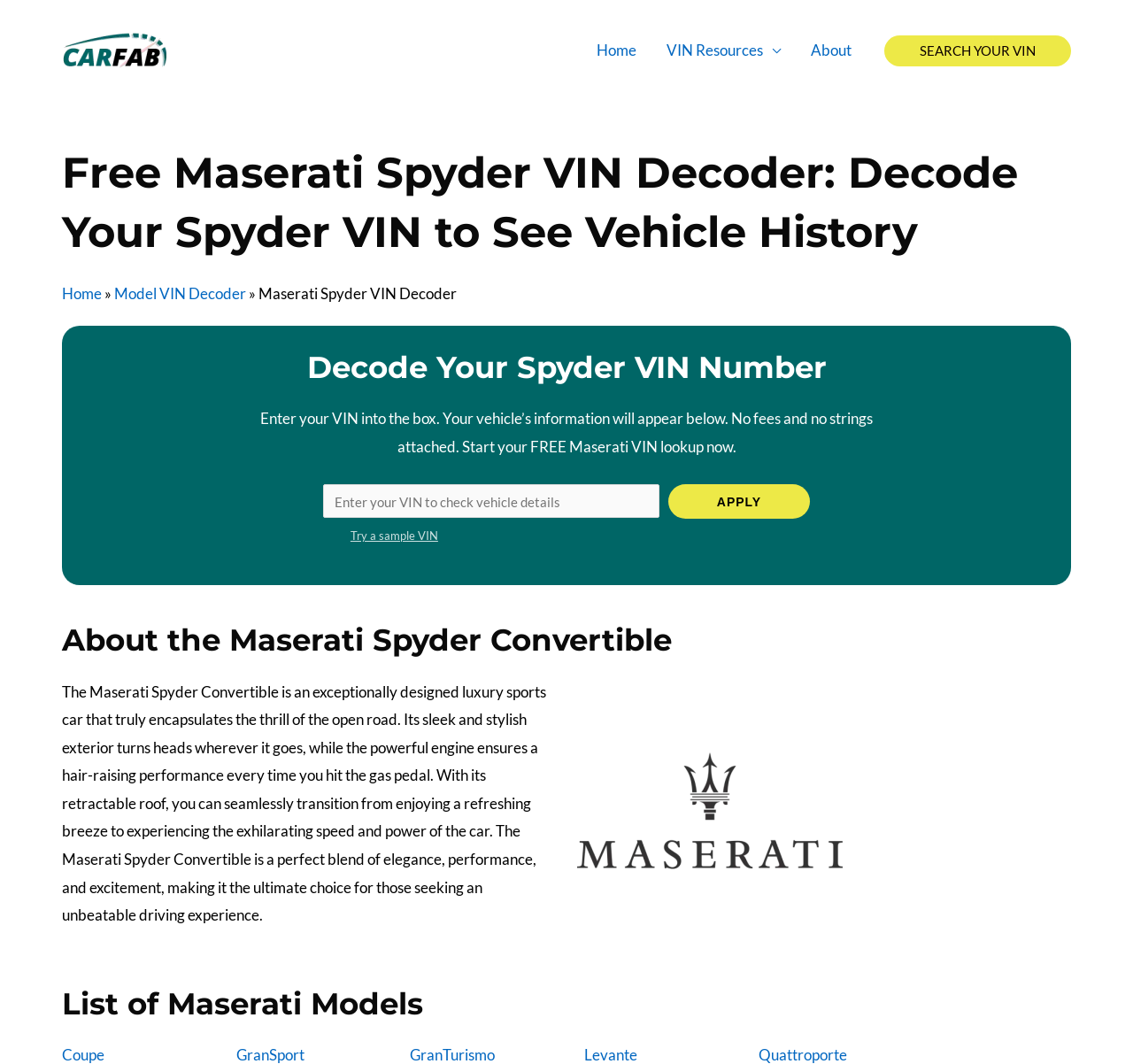Highlight the bounding box coordinates of the element you need to click to perform the following instruction: "Search for something."

None